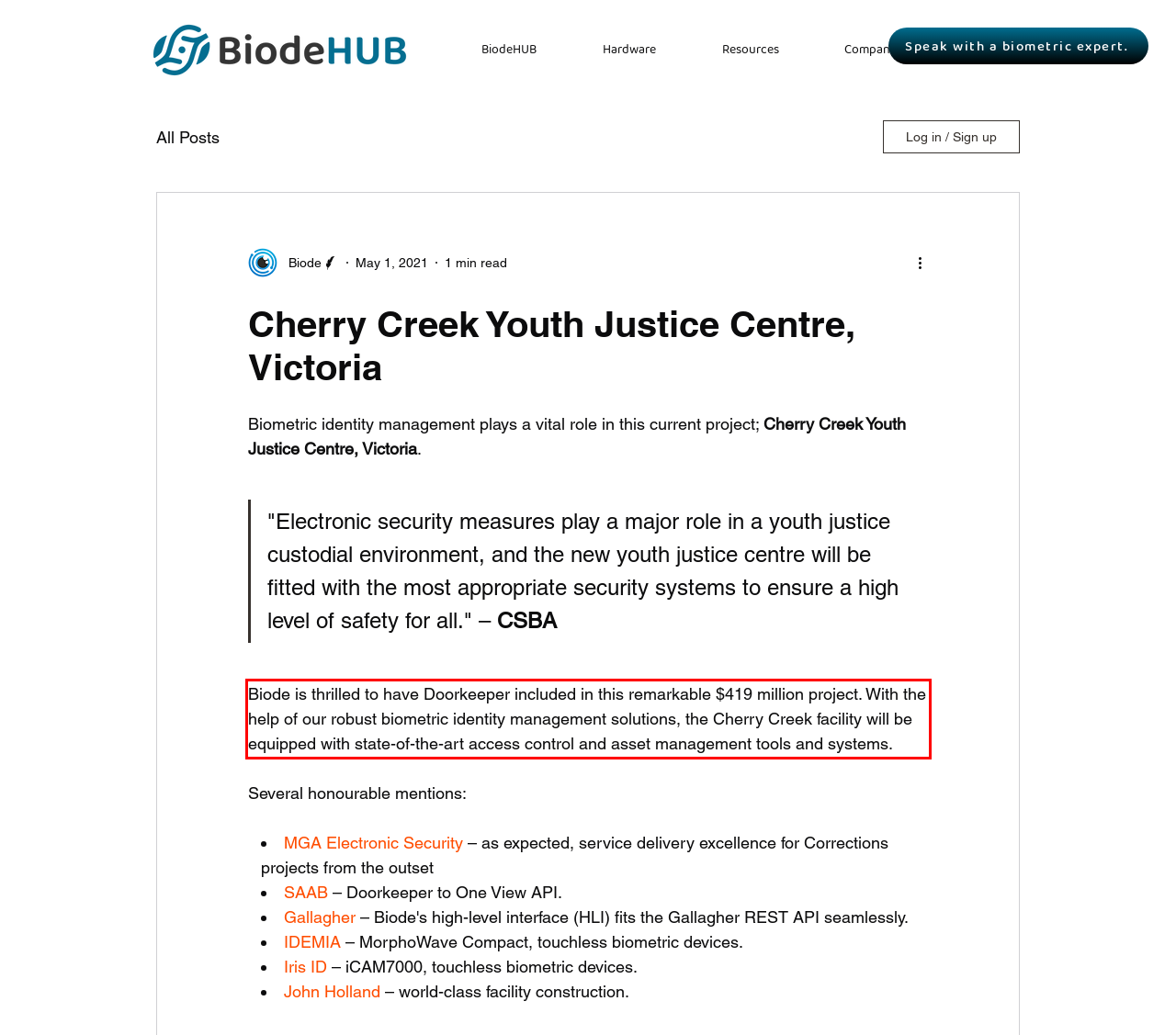View the screenshot of the webpage and identify the UI element surrounded by a red bounding box. Extract the text contained within this red bounding box.

Biode is thrilled to have Doorkeeper included in this remarkable $419 million project. With the help of our robust biometric identity management solutions, the Cherry Creek facility will be equipped with state-of-the-art access control and asset management tools and systems.